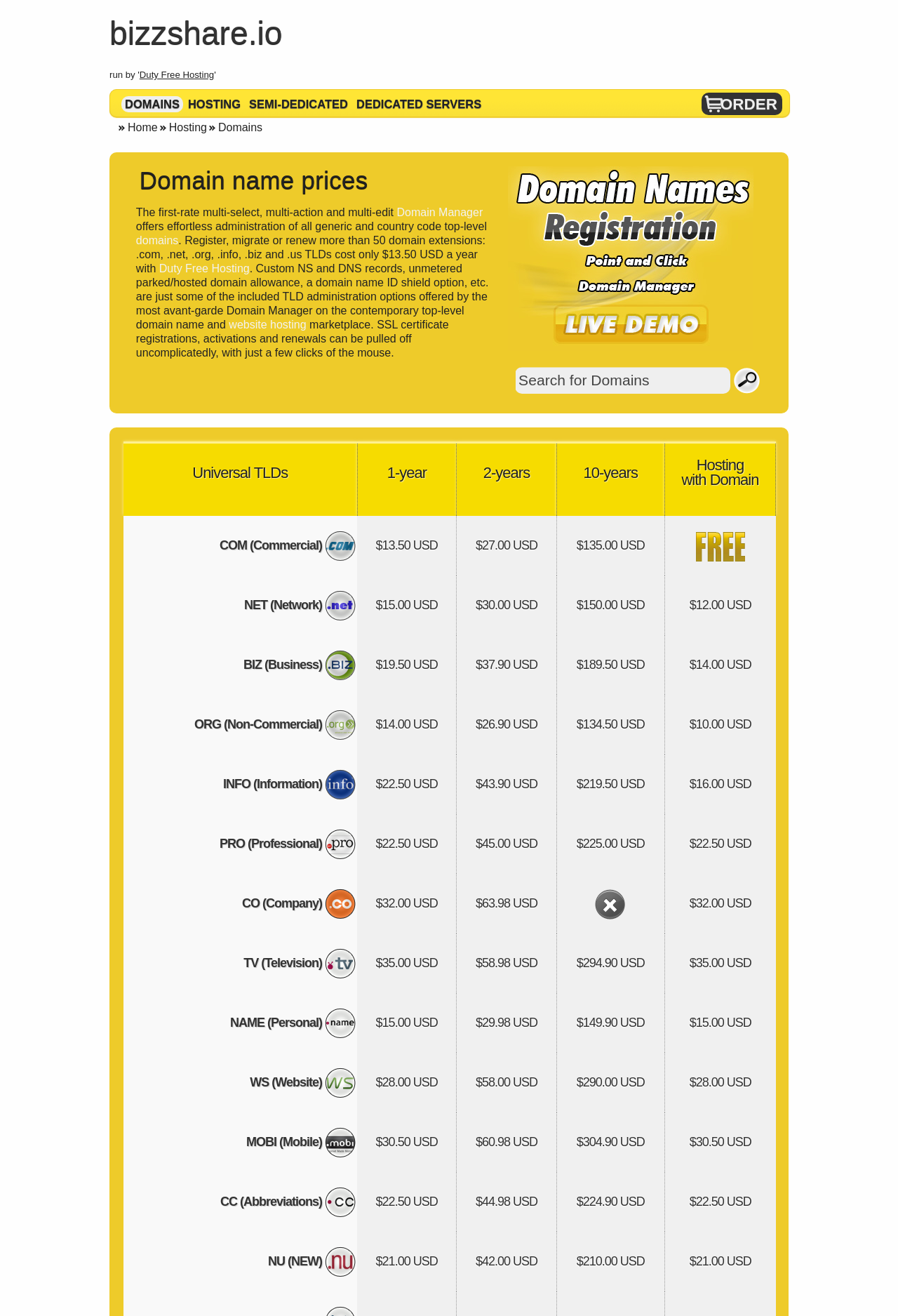Please give a short response to the question using one word or a phrase:
How many domain extensions can be registered, migrated, or renewed with Duty Free Hosting?

More than 50